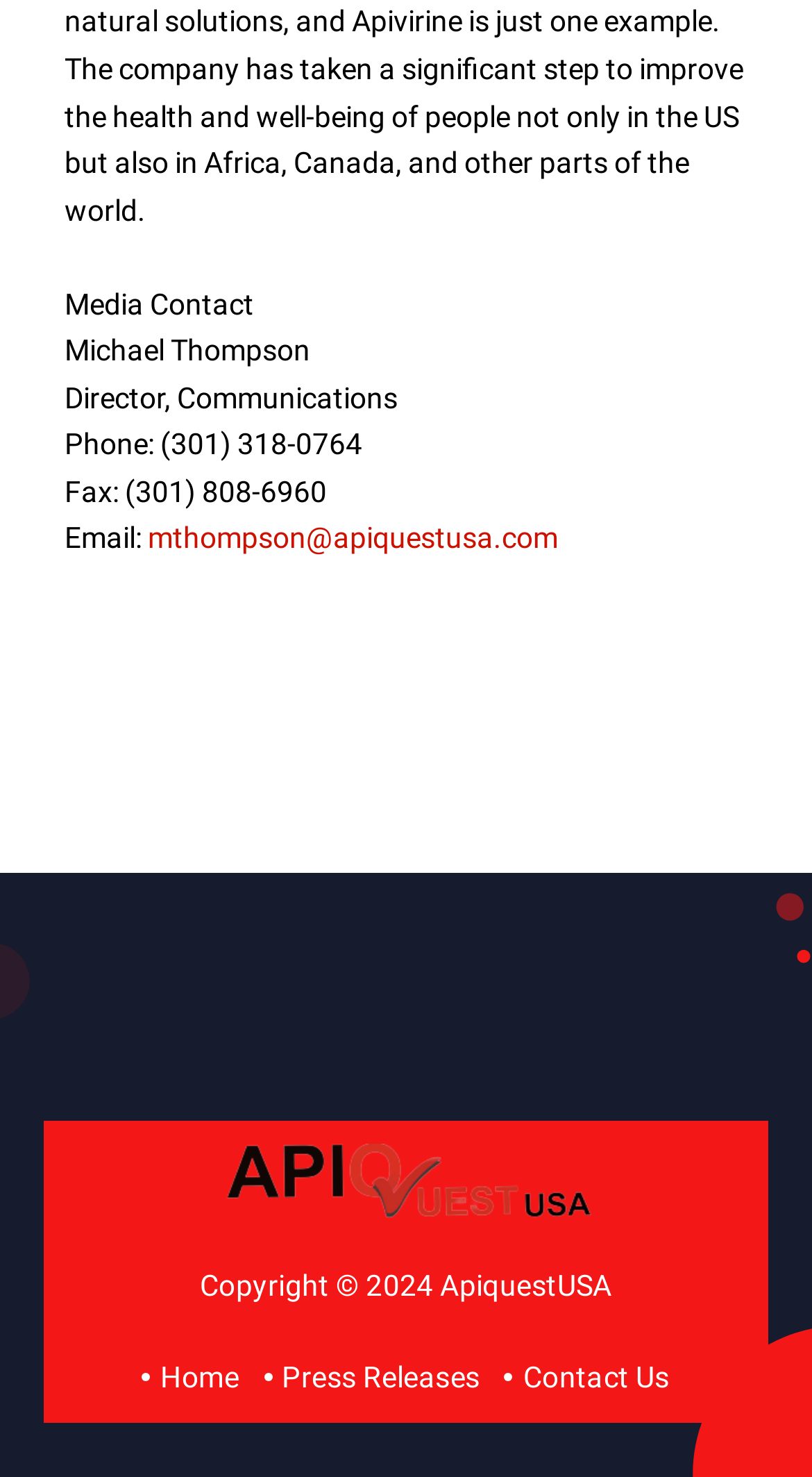What is the name of the media contact?
Give a single word or phrase answer based on the content of the image.

Michael Thompson